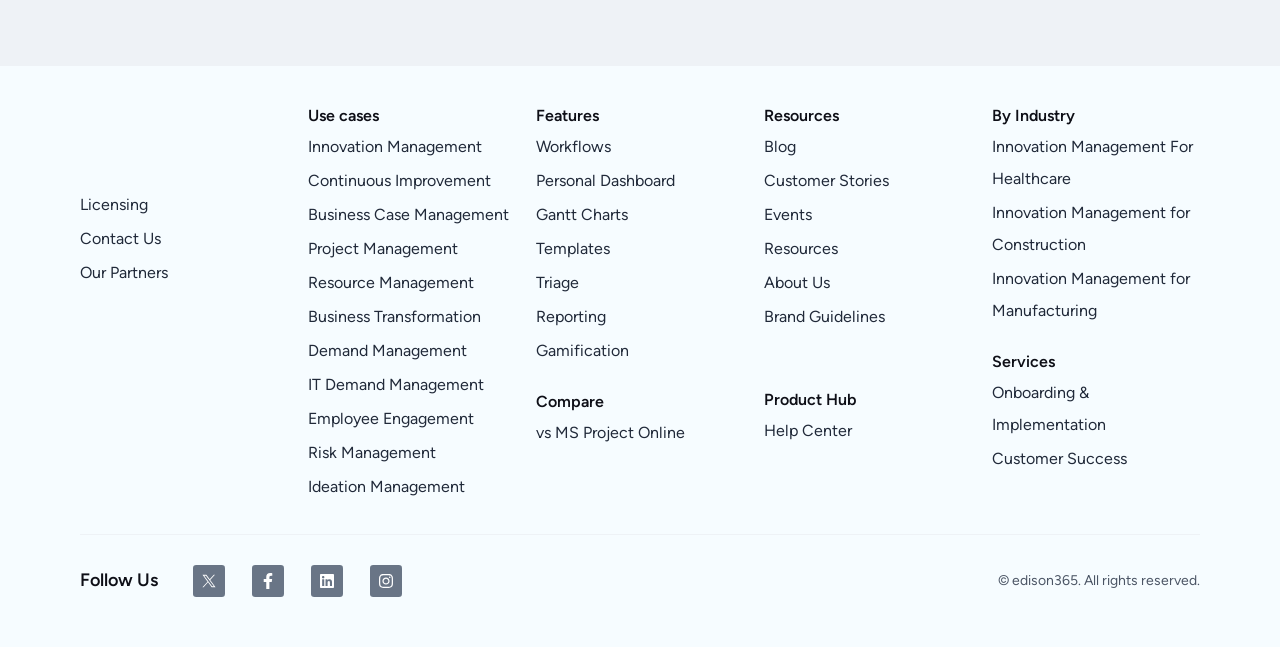What social media platforms can users follow Edison365 on?
Look at the image and answer the question using a single word or phrase.

Twitter, Facebook, Linkedin, Instagram